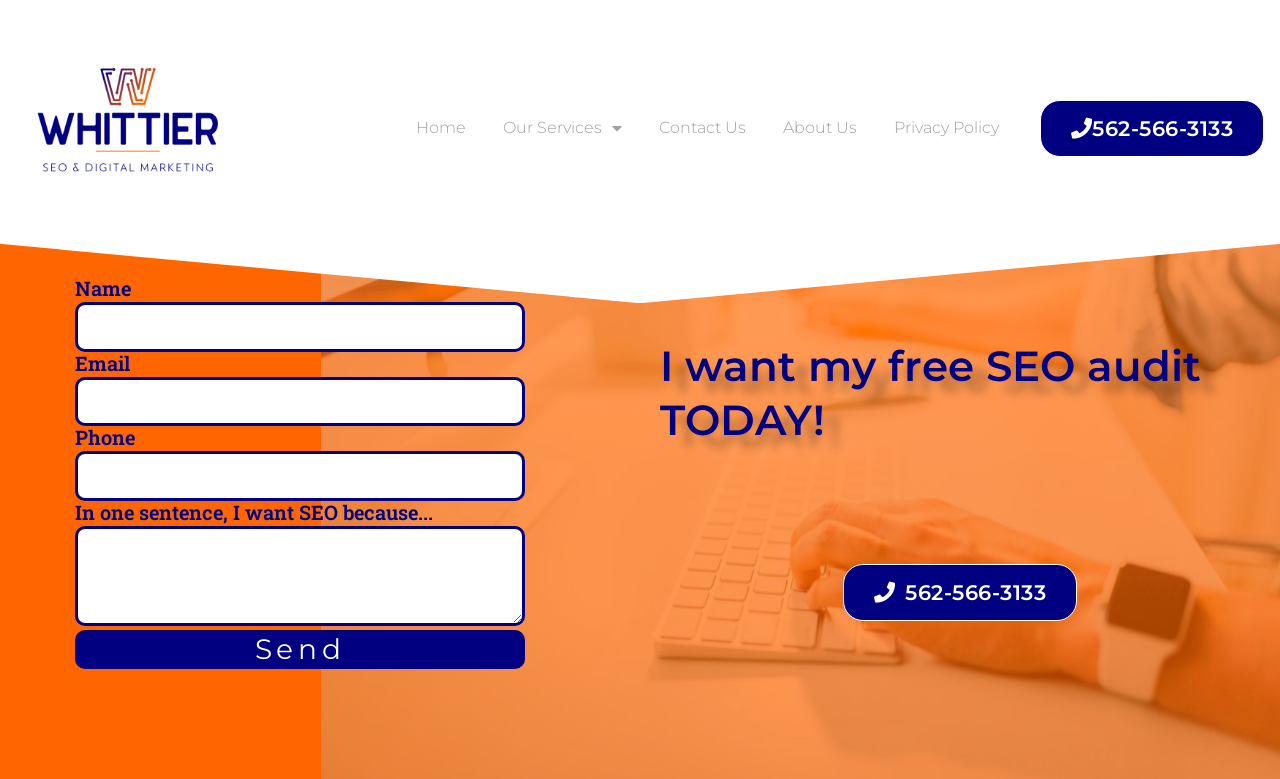Please analyze the image and provide a thorough answer to the question:
What is the phone number on the top right?

I found the phone number by looking at the top right corner of the webpage, where there is a button with the phone number '562-566-3133'.